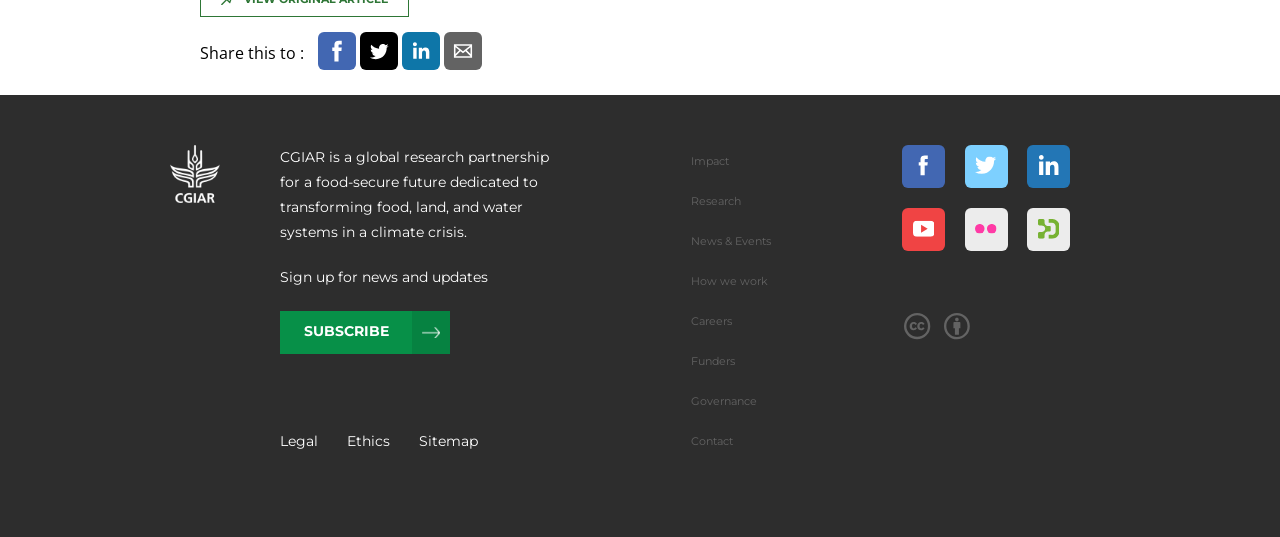Please reply to the following question using a single word or phrase: 
What can be done with the links at the top?

Share this to